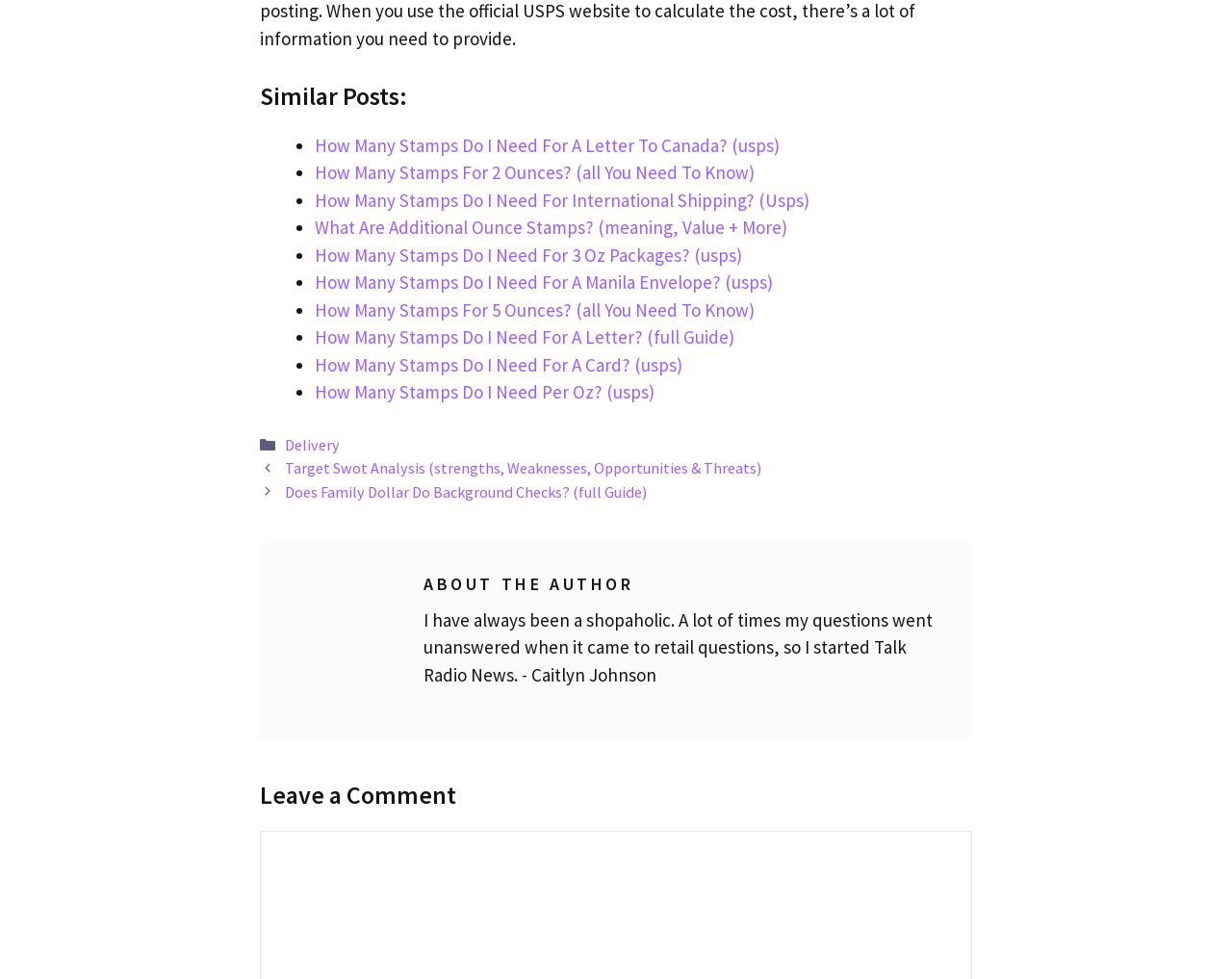Find the bounding box coordinates of the clickable area required to complete the following action: "Click on 'Next'".

[0.231, 0.492, 0.525, 0.512]